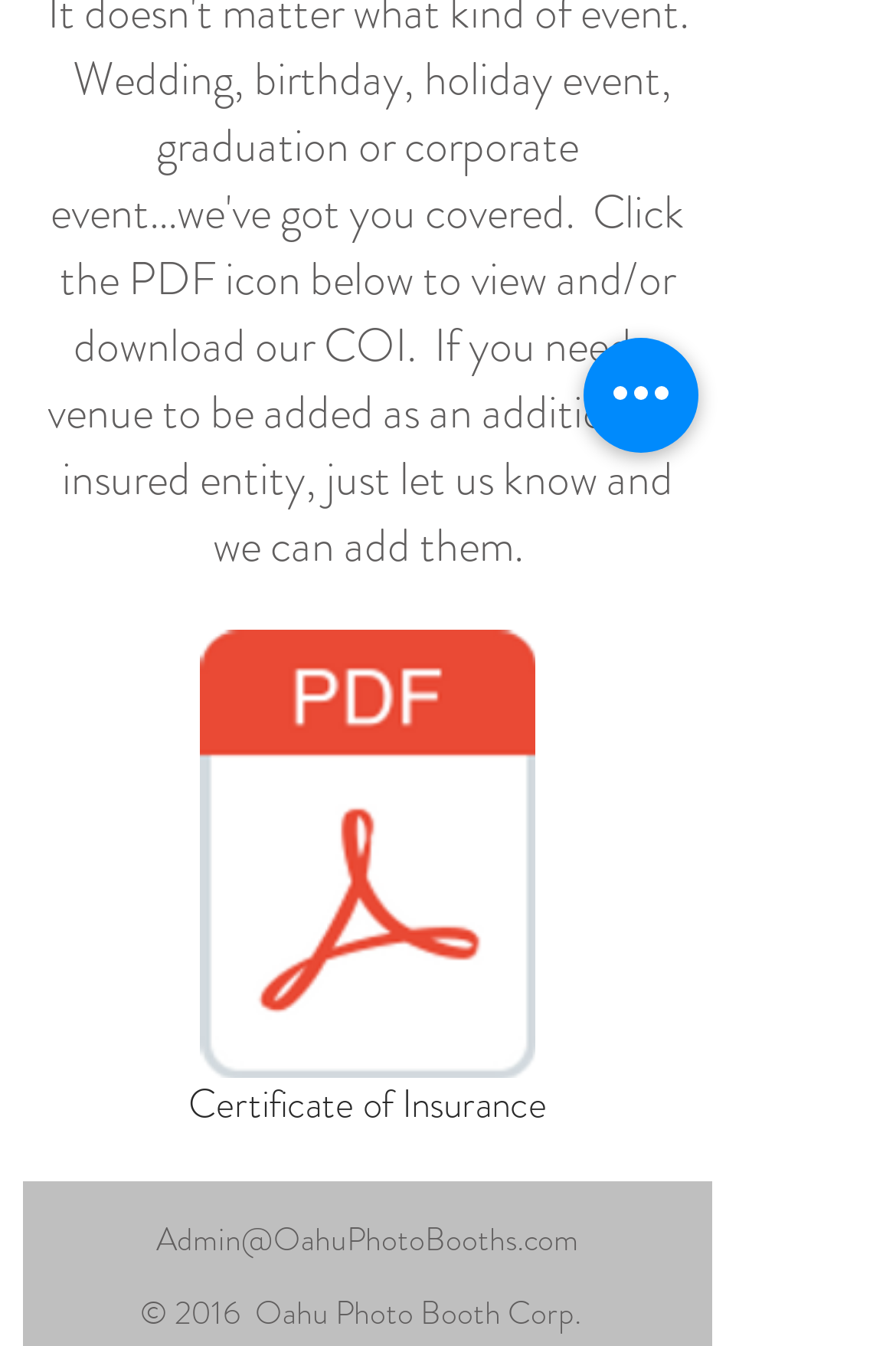Provide the bounding box coordinates for the UI element described in this sentence: "Certificate of Insurance". The coordinates should be four float values between 0 and 1, i.e., [left, top, right, bottom].

[0.051, 0.468, 0.769, 0.85]